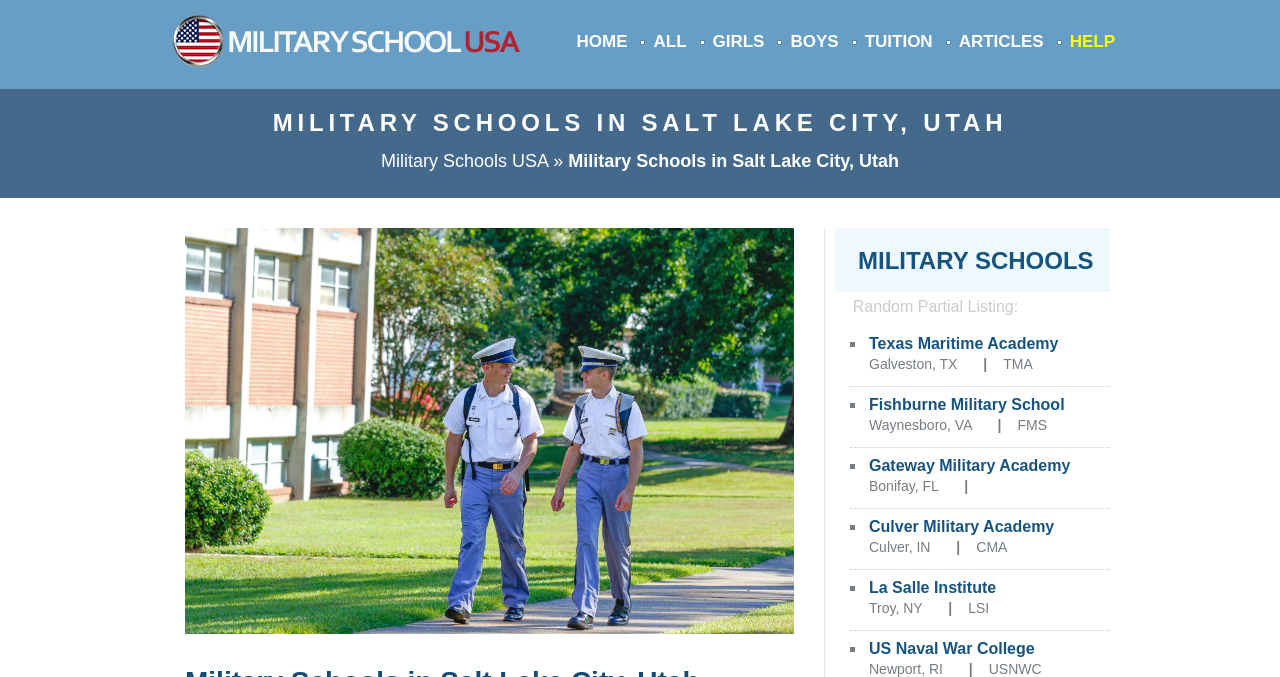Please locate the bounding box coordinates of the element that should be clicked to achieve the given instruction: "Go to the 'Military Schools USA' page".

[0.298, 0.223, 0.428, 0.253]